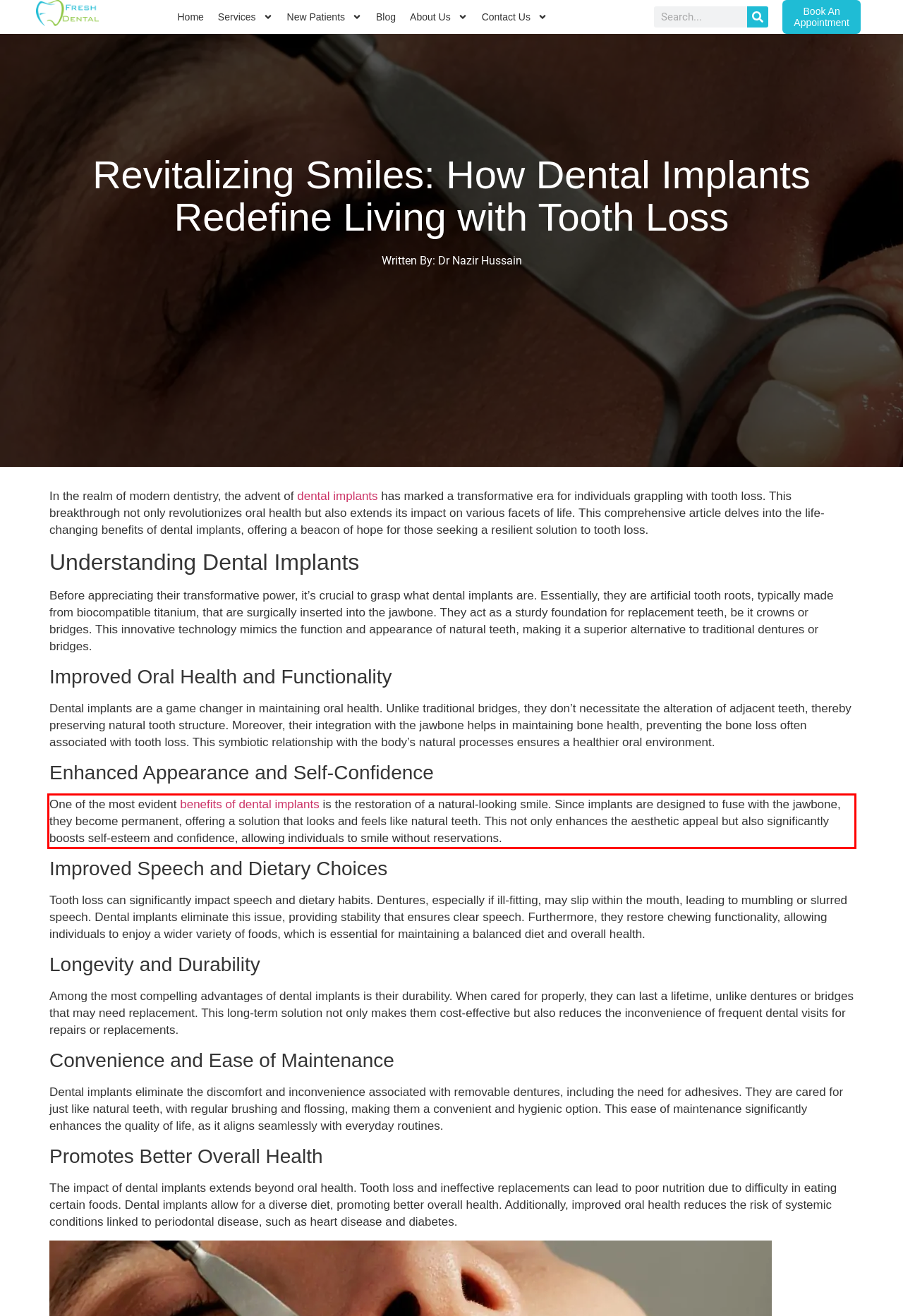You are looking at a screenshot of a webpage with a red rectangle bounding box. Use OCR to identify and extract the text content found inside this red bounding box.

One of the most evident benefits of dental implants is the restoration of a natural-looking smile. Since implants are designed to fuse with the jawbone, they become permanent, offering a solution that looks and feels like natural teeth. This not only enhances the aesthetic appeal but also significantly boosts self-esteem and confidence, allowing individuals to smile without reservations.